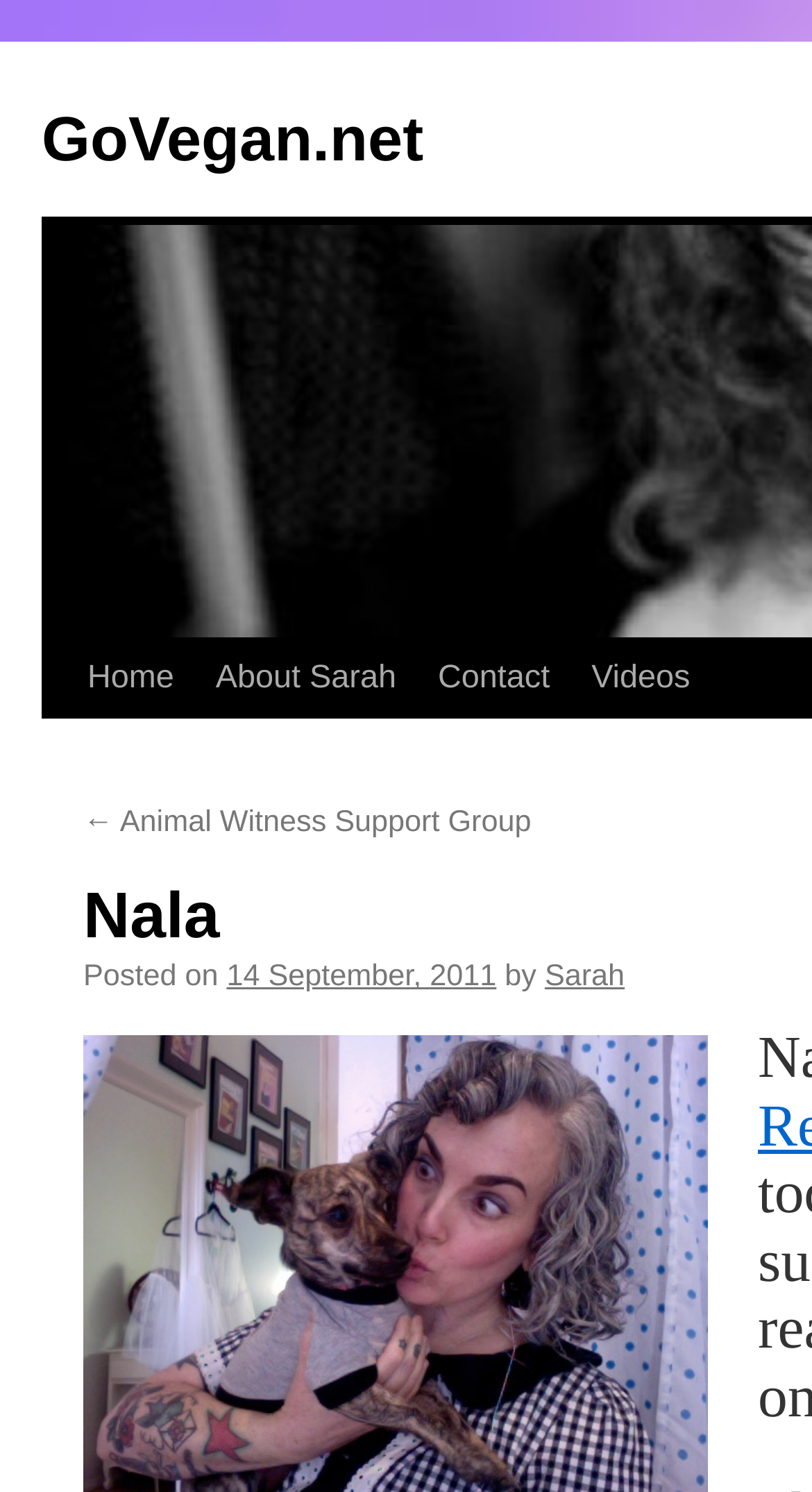What is the name of the website?
Could you answer the question with a detailed and thorough explanation?

I looked at the top of the webpage and saw the website title, which is 'Nala | GoVegan.net', so the name of the website is GoVegan.net.